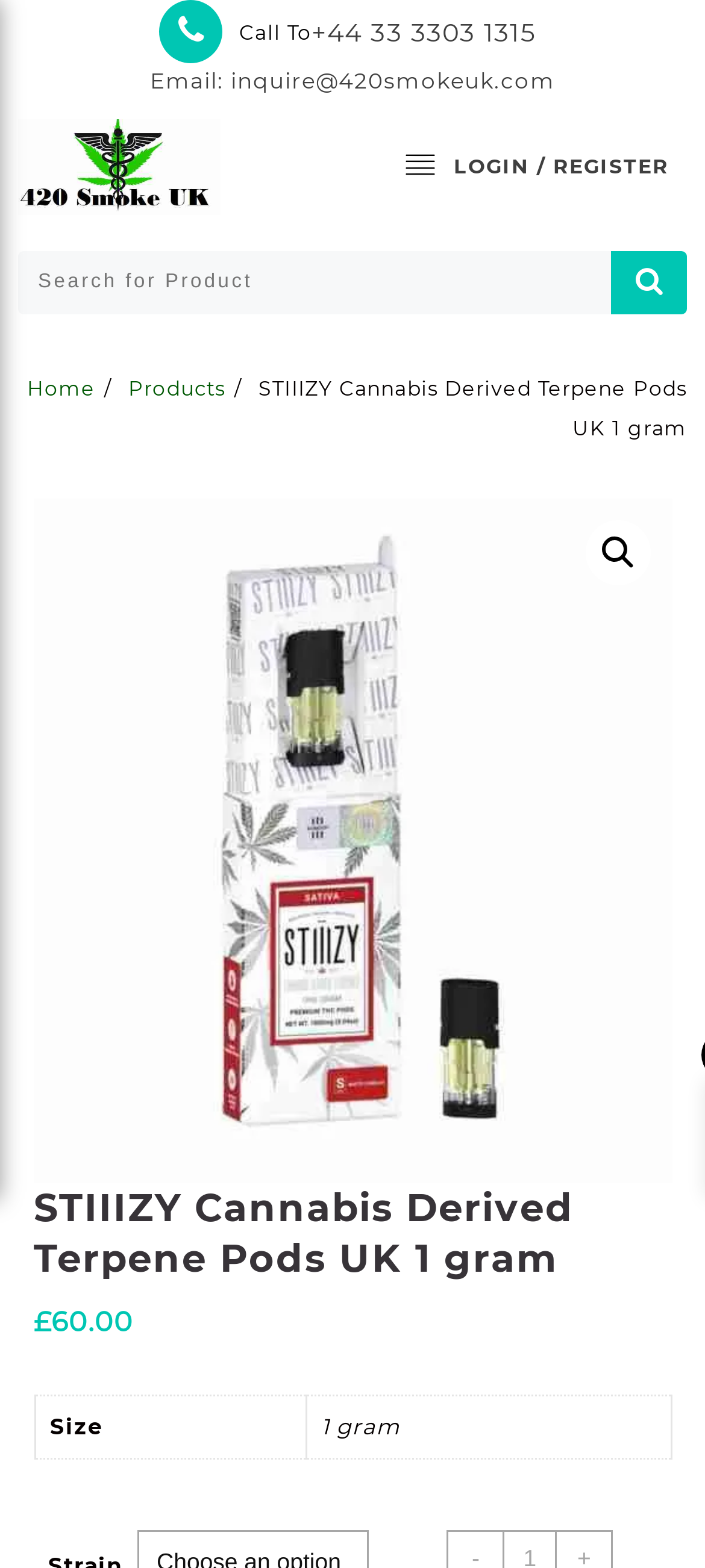Pinpoint the bounding box coordinates of the area that must be clicked to complete this instruction: "Select 'Local Skip Hire'".

None